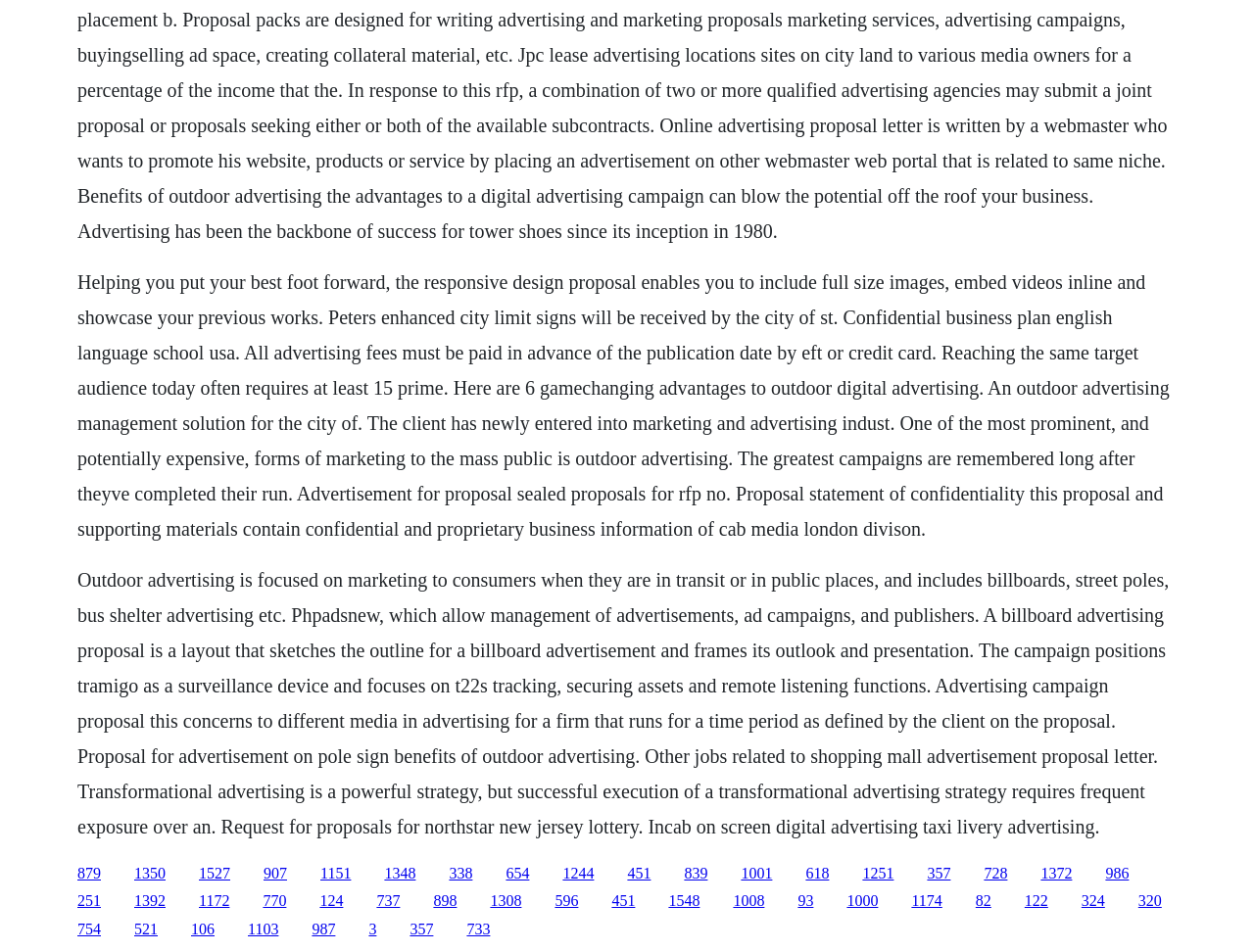What is the purpose of a proposal statement of confidentiality?
Kindly offer a detailed explanation using the data available in the image.

The proposal statement of confidentiality is included to protect confidential and proprietary business information of the company, in this case, Cab Media London Division.